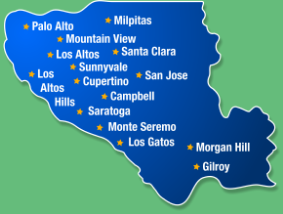Please provide a comprehensive answer to the question based on the screenshot: What type of icons are used to mark notable cities?

According to the caption, notable cities such as San Jose, Santa Clara, and Los Gatos are marked prominently with star icons, indicating their significance.